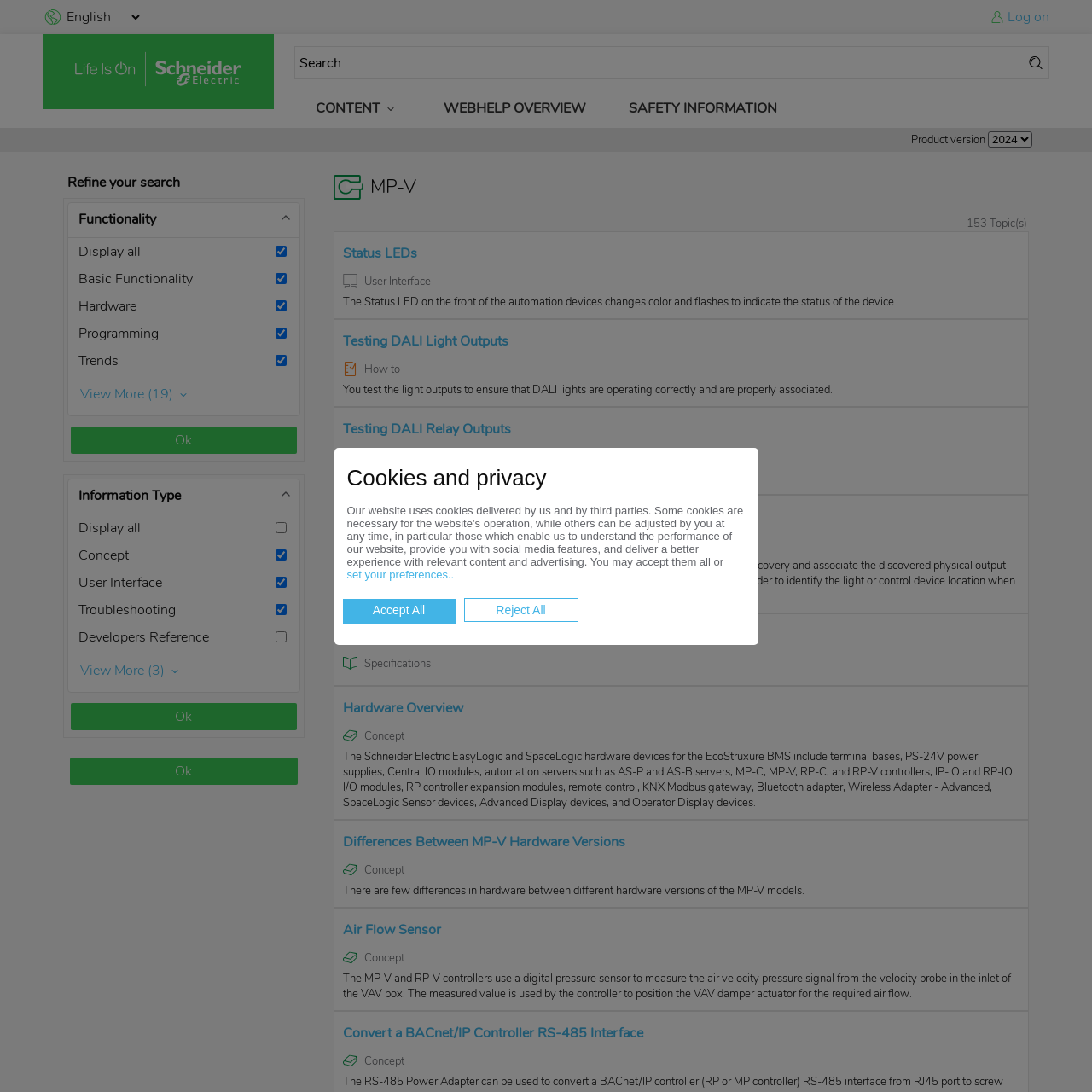Please identify the bounding box coordinates of the element I should click to complete this instruction: 'view more'. The coordinates should be given as four float numbers between 0 and 1, like this: [left, top, right, bottom].

[0.073, 0.352, 0.158, 0.369]